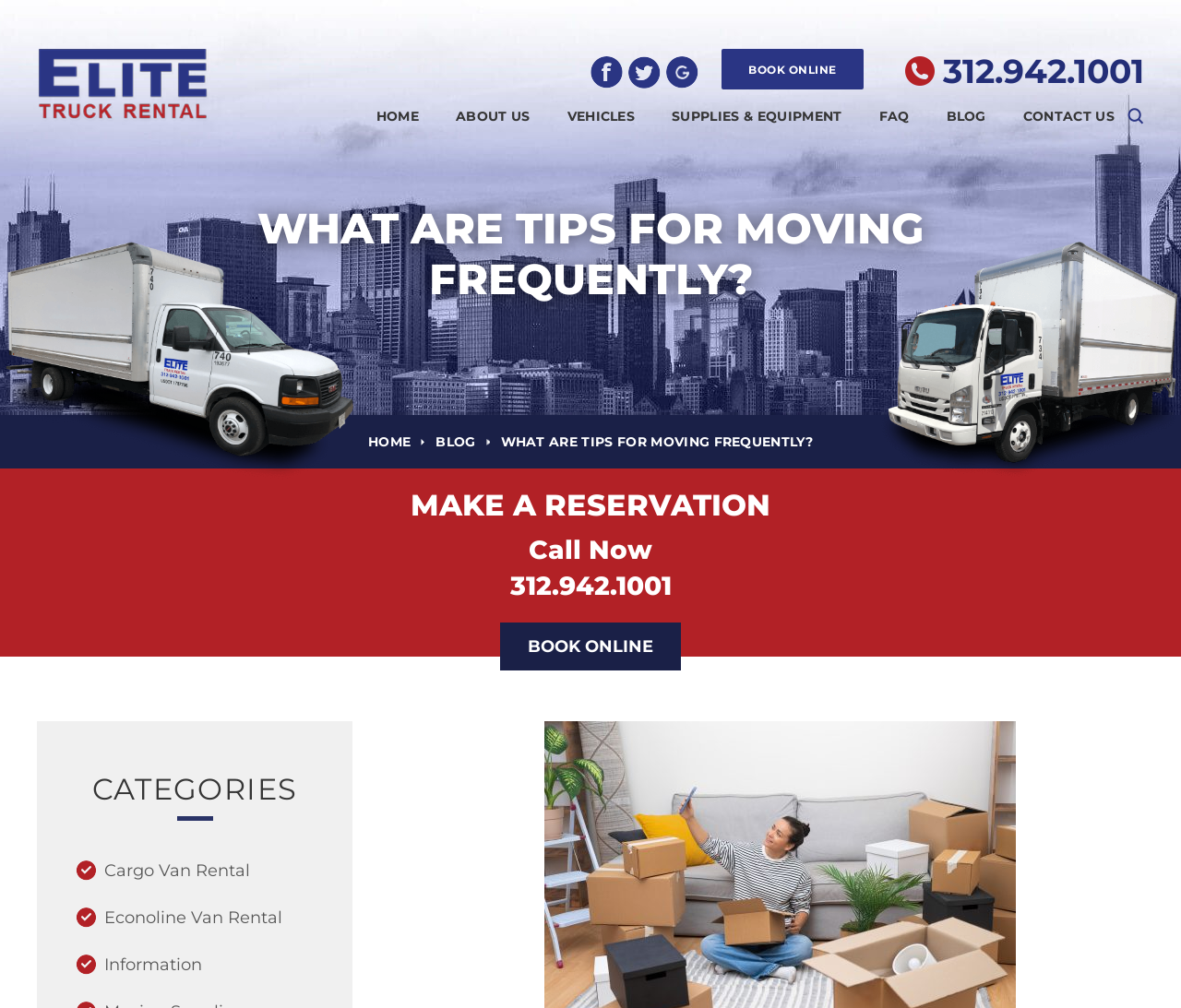Predict the bounding box of the UI element based on the description: "Contact Us". The coordinates should be four float numbers between 0 and 1, formatted as [left, top, right, bottom].

[0.866, 0.103, 0.944, 0.127]